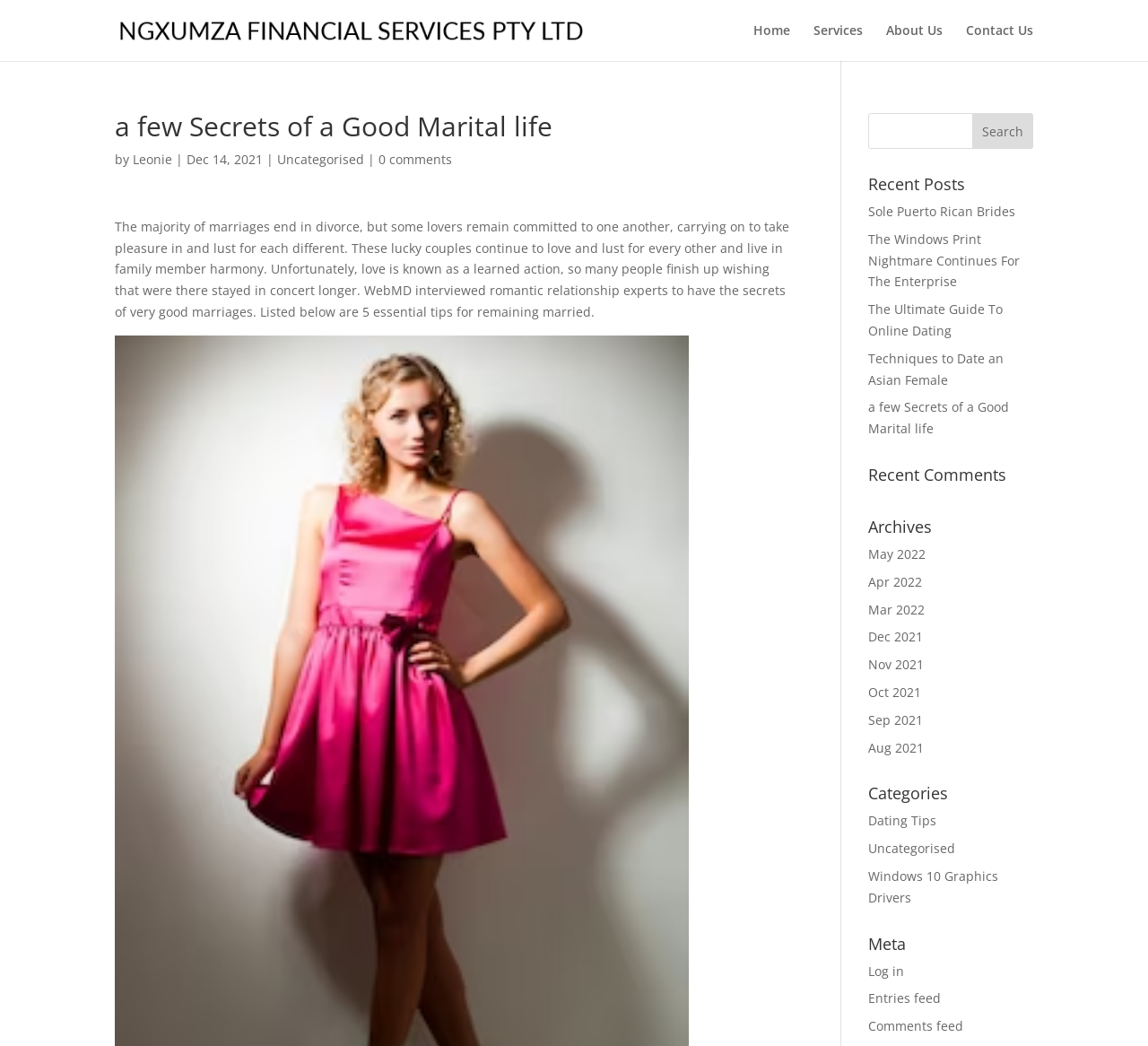Locate the bounding box coordinates of the element to click to perform the following action: 'View the event 'The New Sciences of the Artificial and Why We Need Philosophy''. The coordinates should be given as four float values between 0 and 1, in the form of [left, top, right, bottom].

None